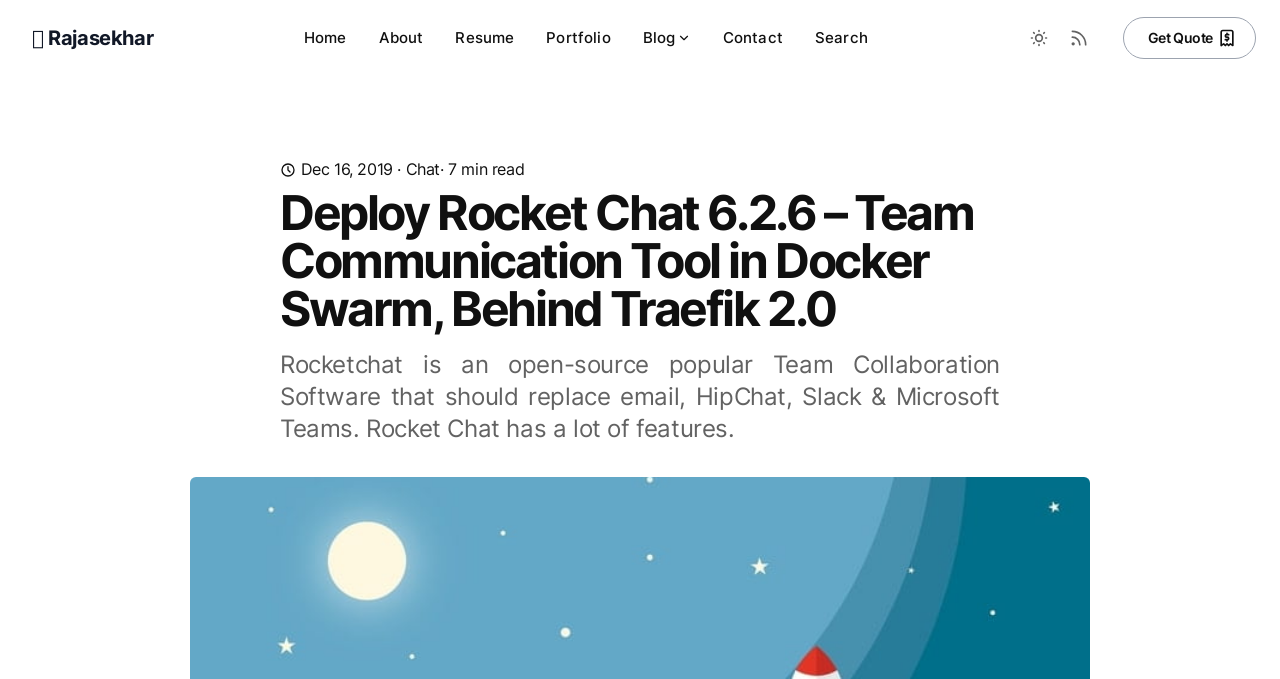Locate the coordinates of the bounding box for the clickable region that fulfills this instruction: "toggle between dark and light mode".

[0.796, 0.027, 0.827, 0.085]